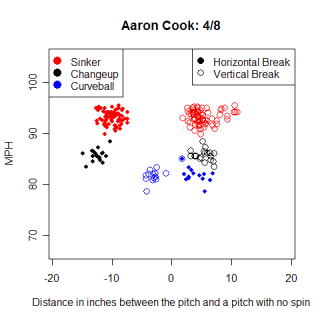Please answer the following query using a single word or phrase: 
What do hollow circles indicate?

Vertical break